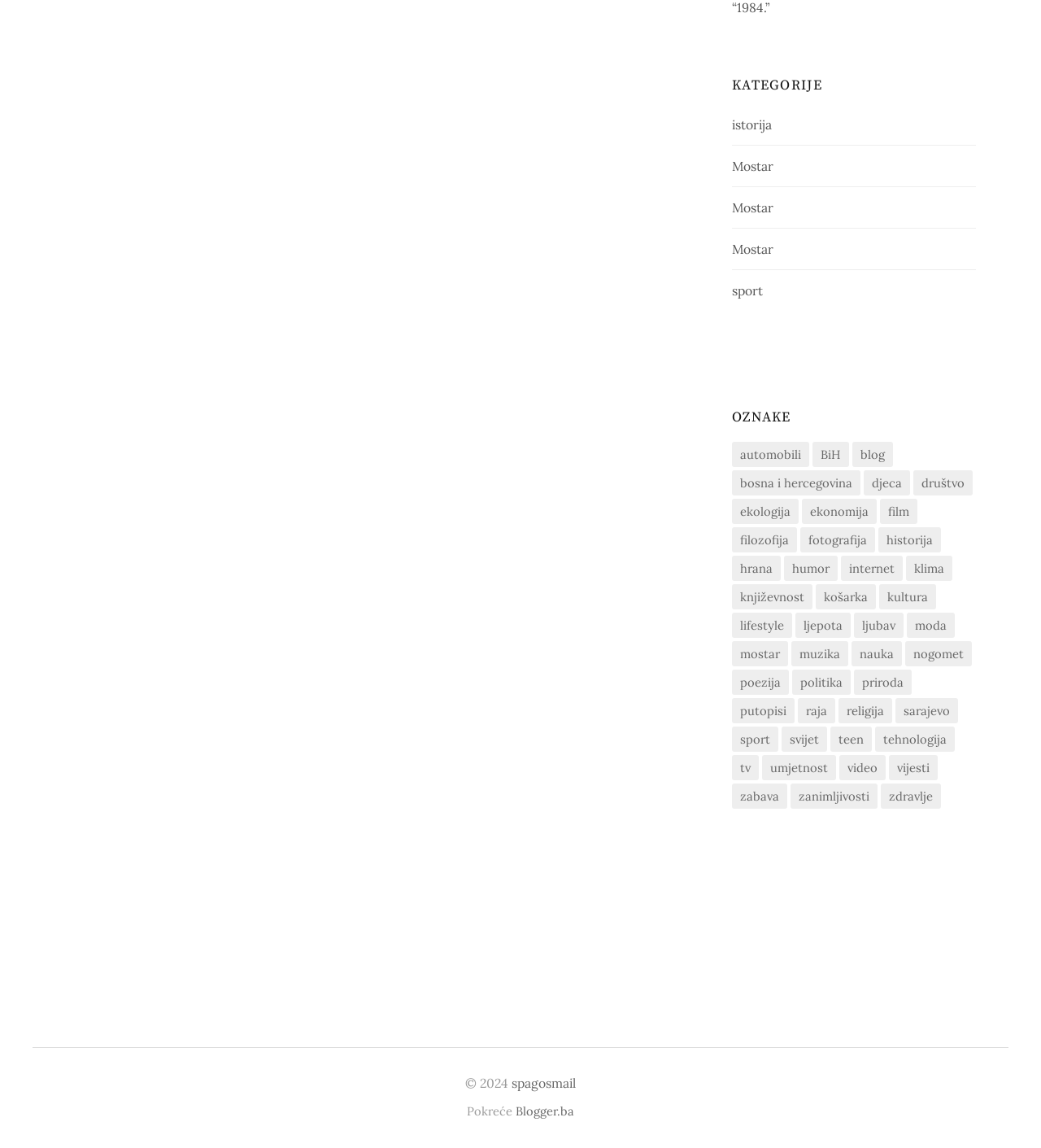Provide a one-word or short-phrase response to the question:
What is the category with the most items?

Mostar